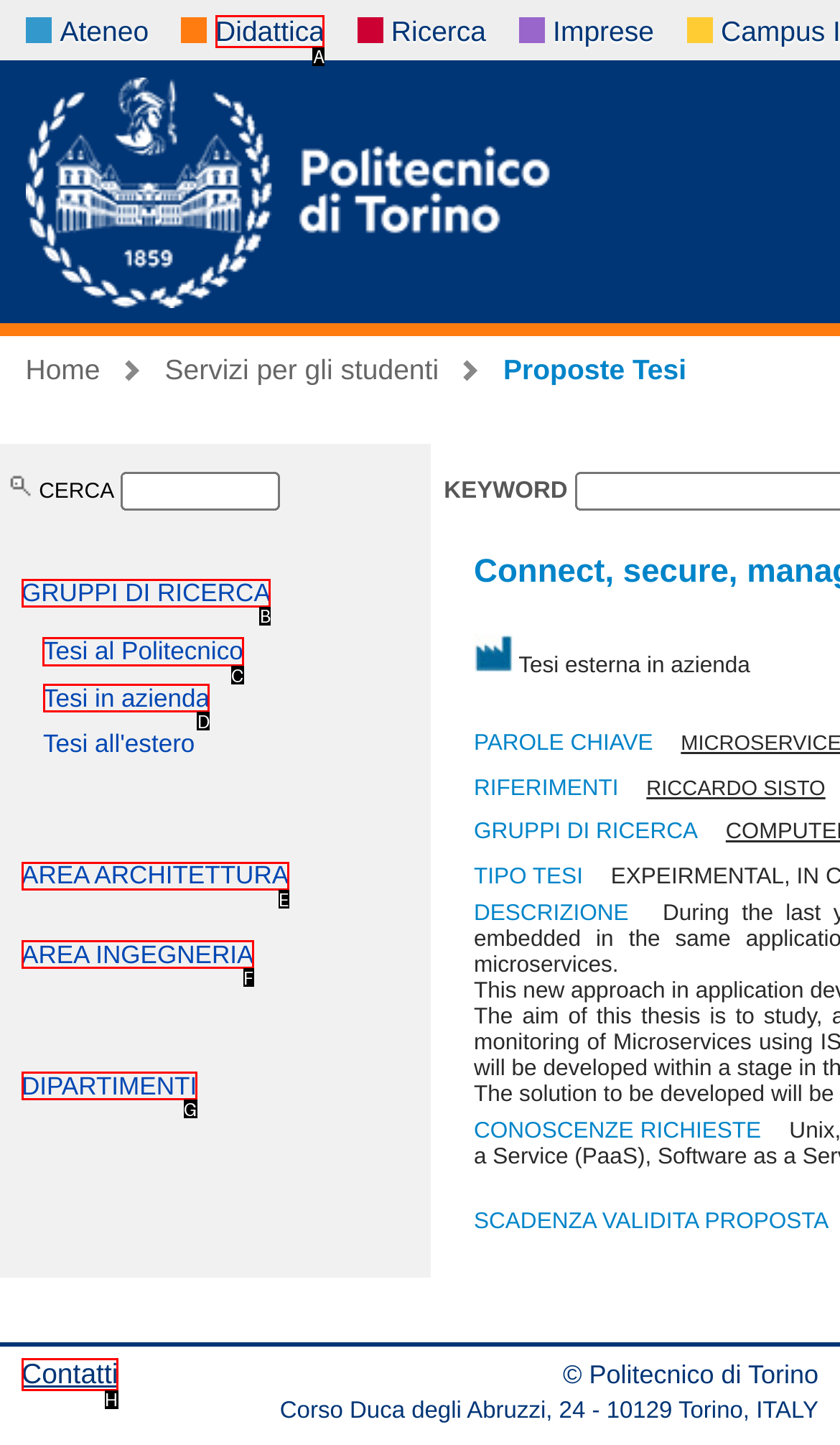Select the appropriate bounding box to fulfill the task: Check Tesi al Politecnico Respond with the corresponding letter from the choices provided.

C